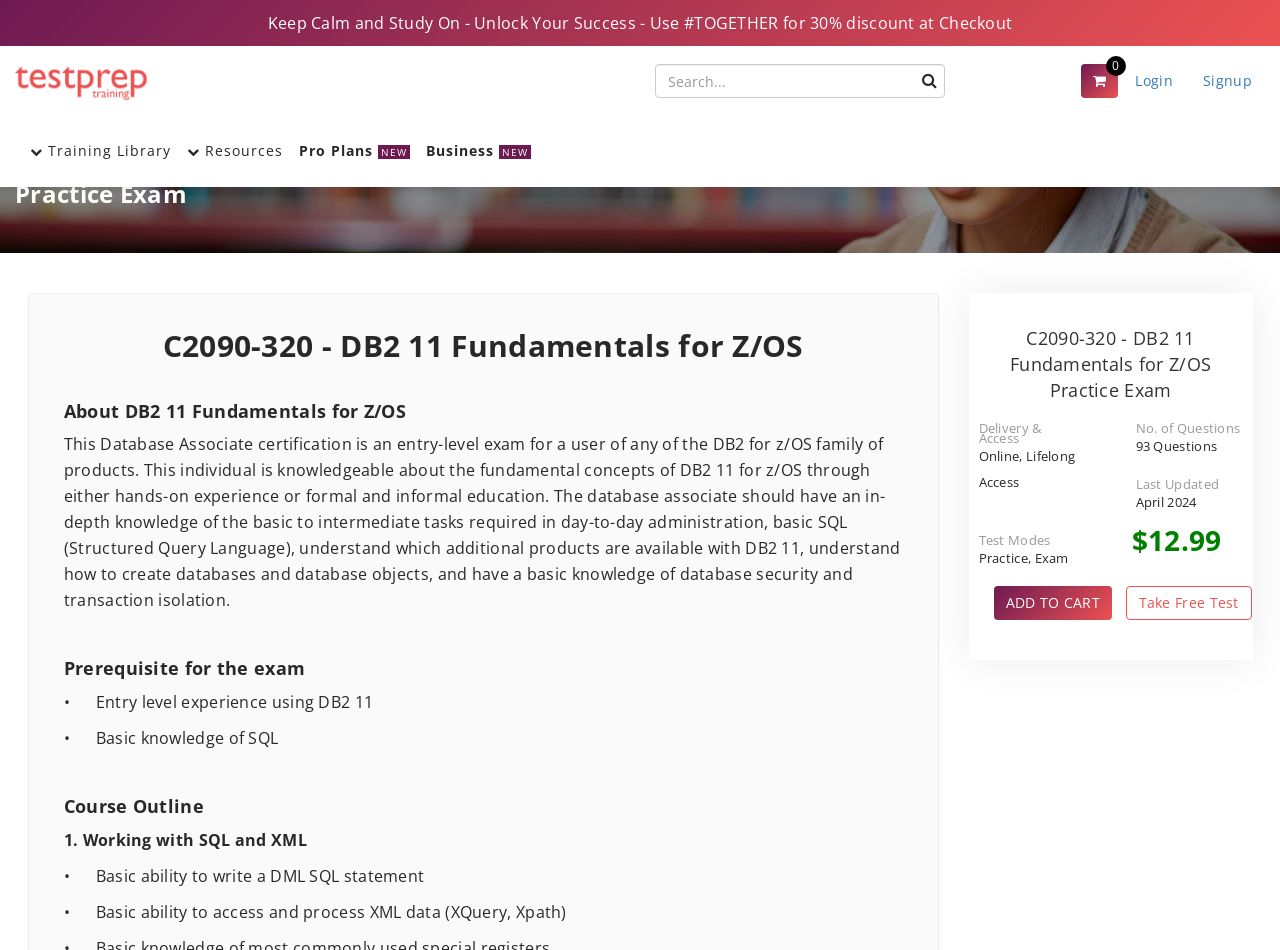Give a detailed account of the webpage's layout and content.

This webpage is about preparing for the C2090-320 - DB2 11 Fundamentals for Z/OS Exam. At the top, there is a promotional message "Keep Calm and Study On - Unlock Your Success - Use #TOGETHER for 30% discount at Checkout". Below this, there are several links to different sections of the website, including "Training Library", "Resources", "Pro Plans", and "Business". 

On the top right, there is a search bar and several links to login, signup, and access the practice exam. Below this, there is a heading "C2090-320 - DB2 11 Fundamentals for Z/OS Practice Exam" followed by a brief description of the exam. 

The main content of the webpage is divided into several sections. The first section describes the exam, including its prerequisites and course outline. The course outline includes topics such as working with SQL and XML, and accessing and processing XML data. 

The second section provides information about the practice exam, including the number of questions, last updated date, and test modes. The practice exam has 93 questions and was last updated in April 2024. It offers two test modes: practice and exam. 

At the bottom, there is a call-to-action section with a price of $12.99 and two buttons: "ADD TO CART" and "Take Free Test".